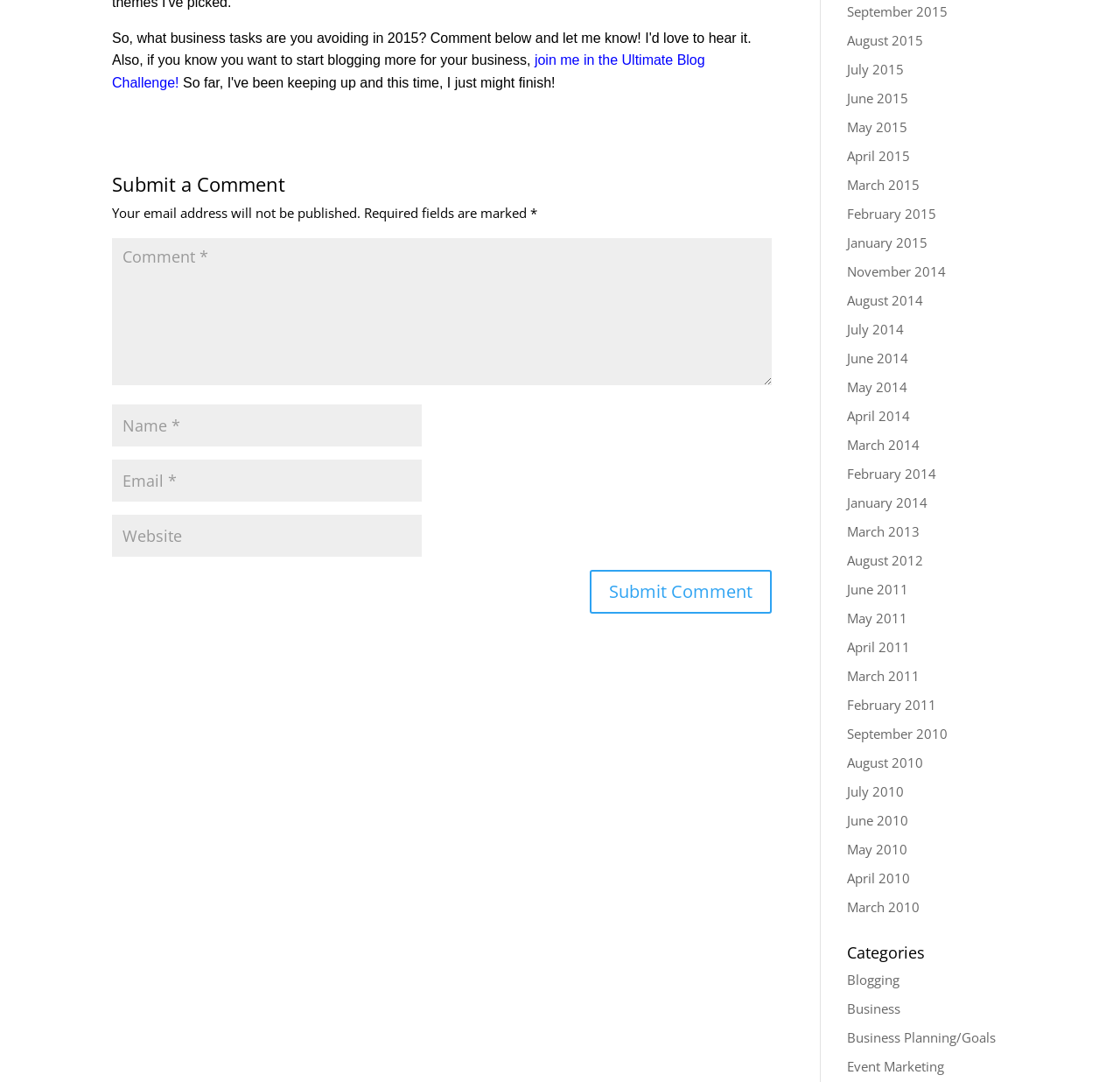Identify the bounding box coordinates of the clickable region to carry out the given instruction: "Click on the 'join me in the Ultimate Blog Challenge!' link".

[0.1, 0.049, 0.629, 0.083]